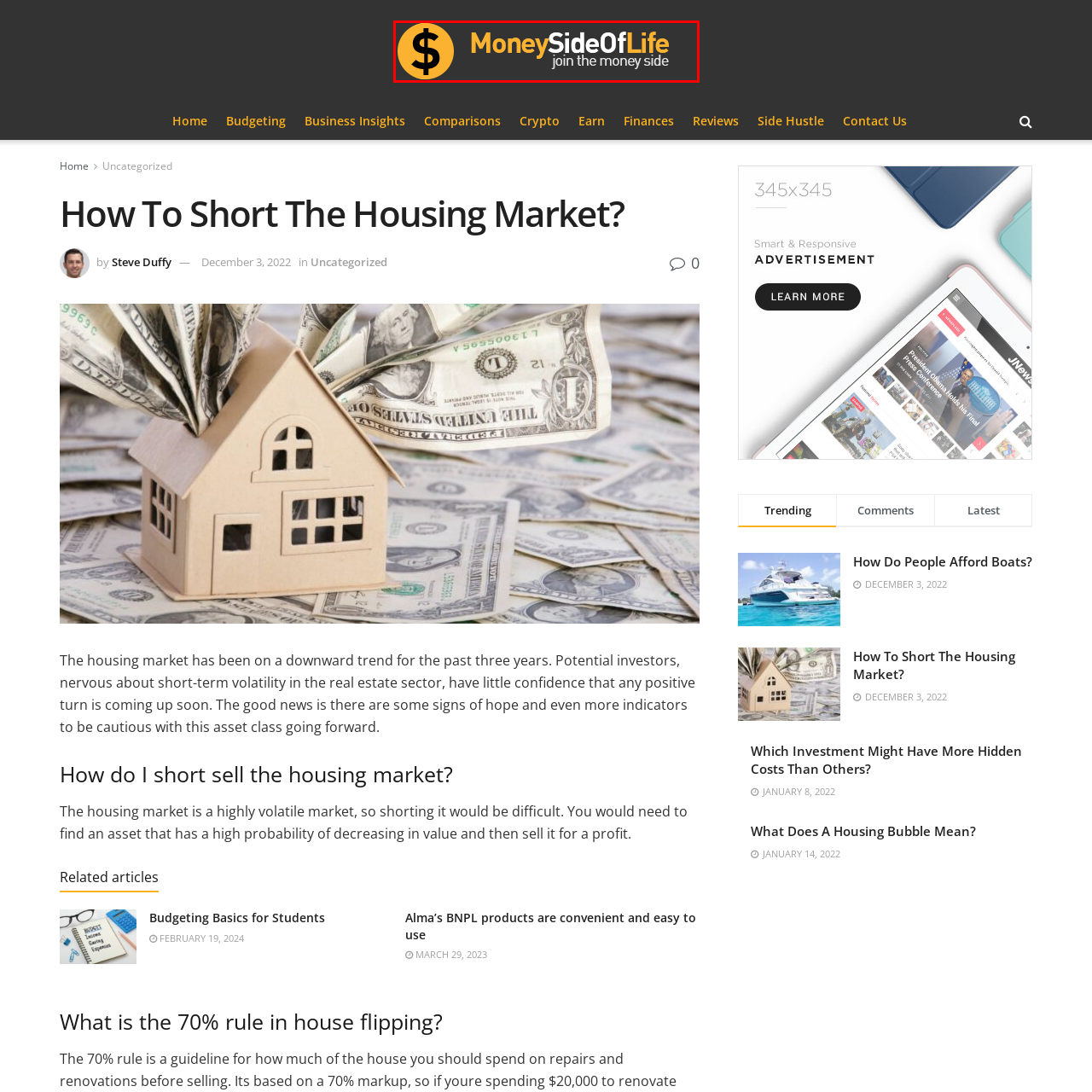Focus on the area marked by the red boundary, What is the purpose of the platform? Answer concisely with a single word or phrase.

Financial guidance